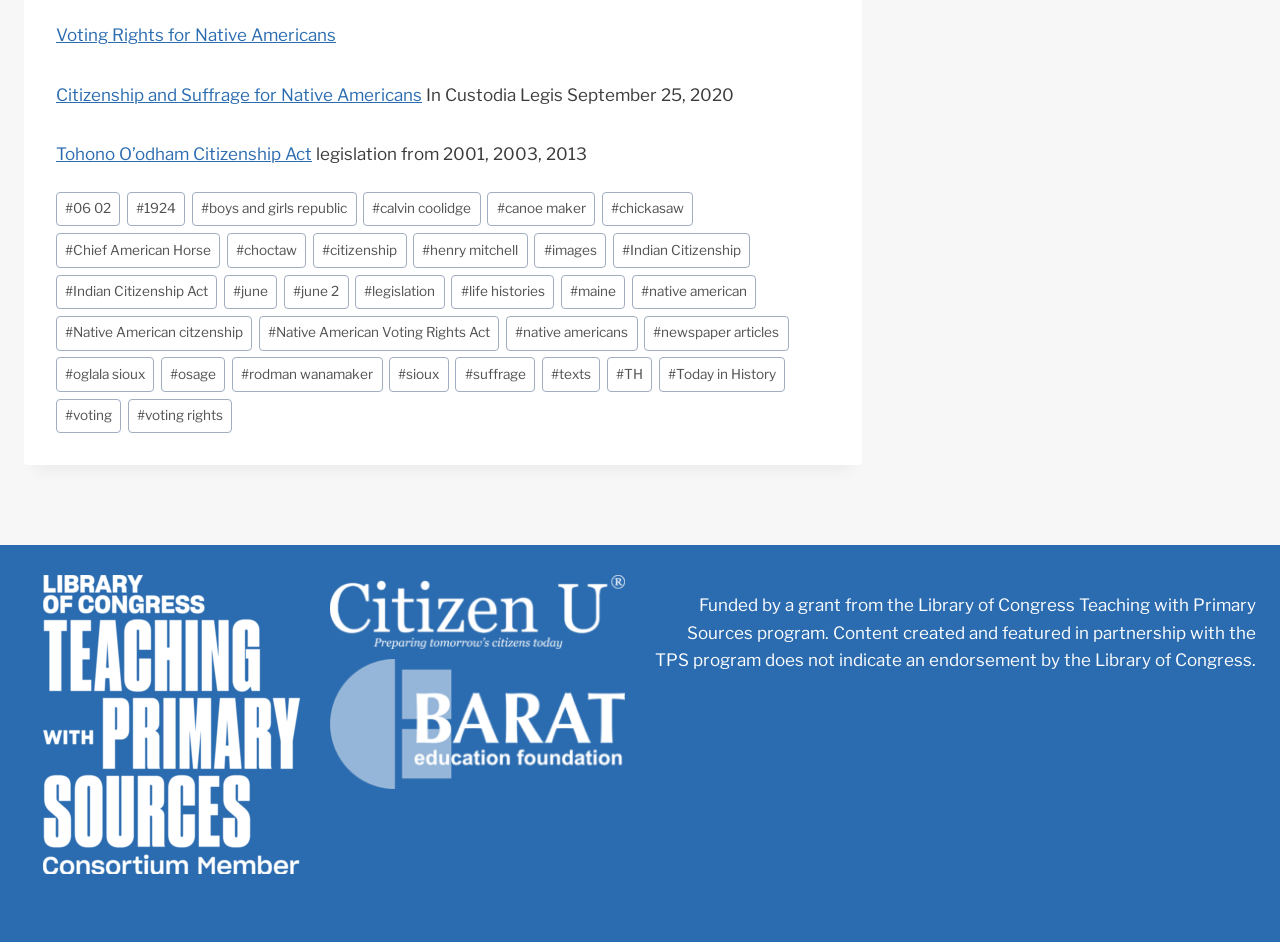What is the purpose of the 'Post Tags' section?
Answer the question in as much detail as possible.

The 'Post Tags' section appears to be a list of links that categorize posts on the webpage, allowing users to quickly find related content. The links in this section have descriptive text, such as 'Native American citizenship' and 'Voting rights', which suggests that they are used to organize and filter posts.